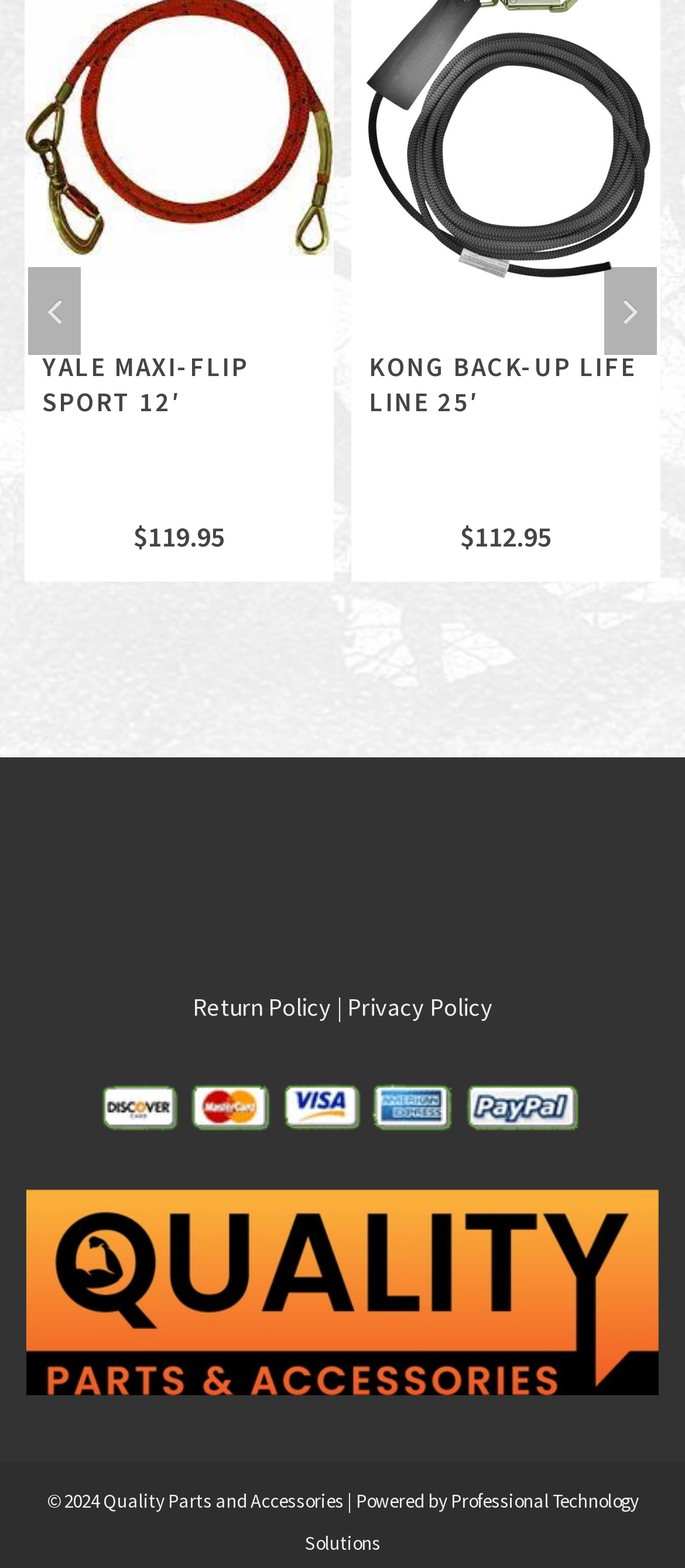Find the bounding box coordinates of the element to click in order to complete the given instruction: "Click the 'Previous' button."

[0.041, 0.17, 0.118, 0.226]